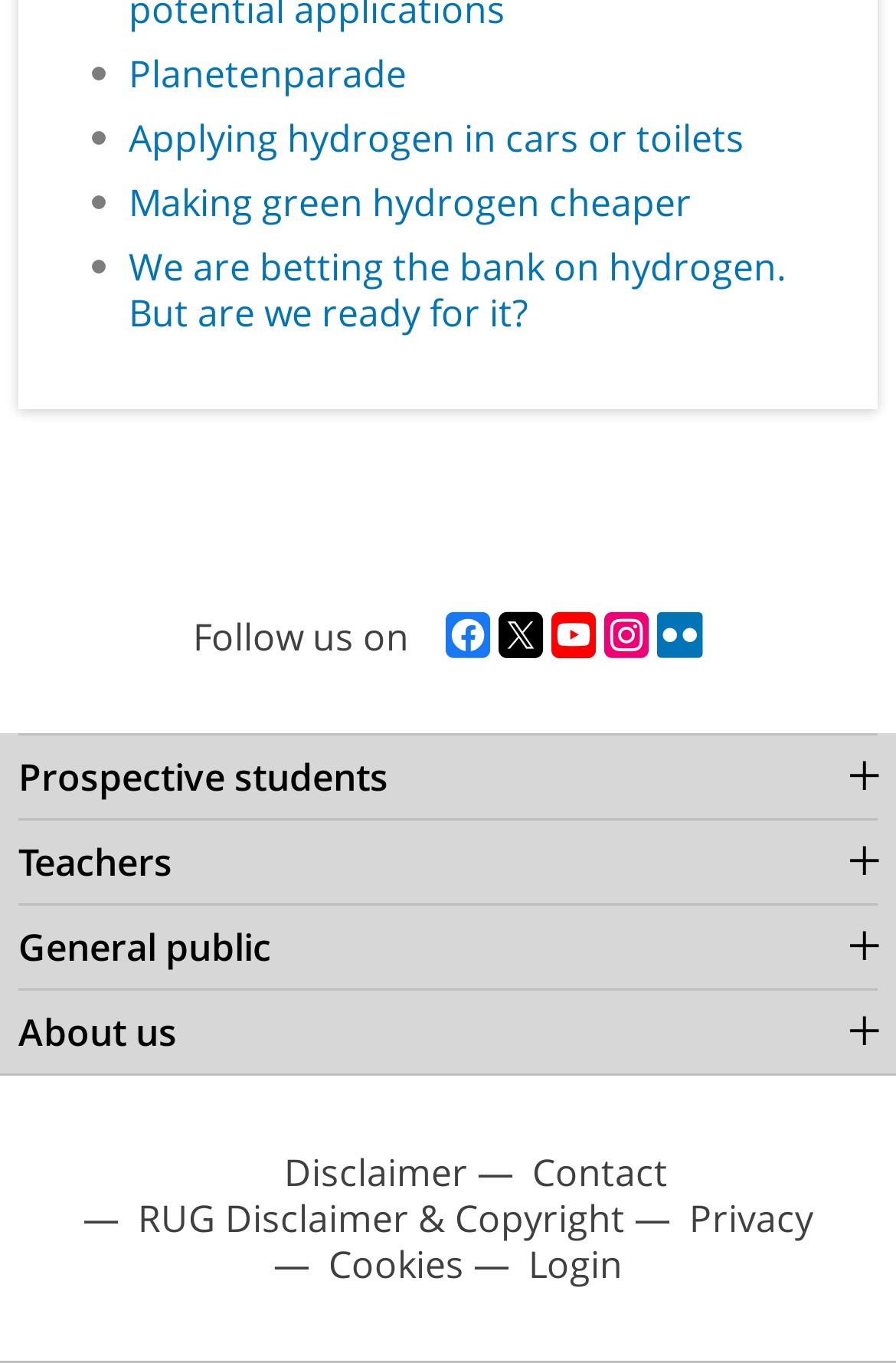Where are the social media links located? Based on the screenshot, please respond with a single word or phrase.

Bottom middle